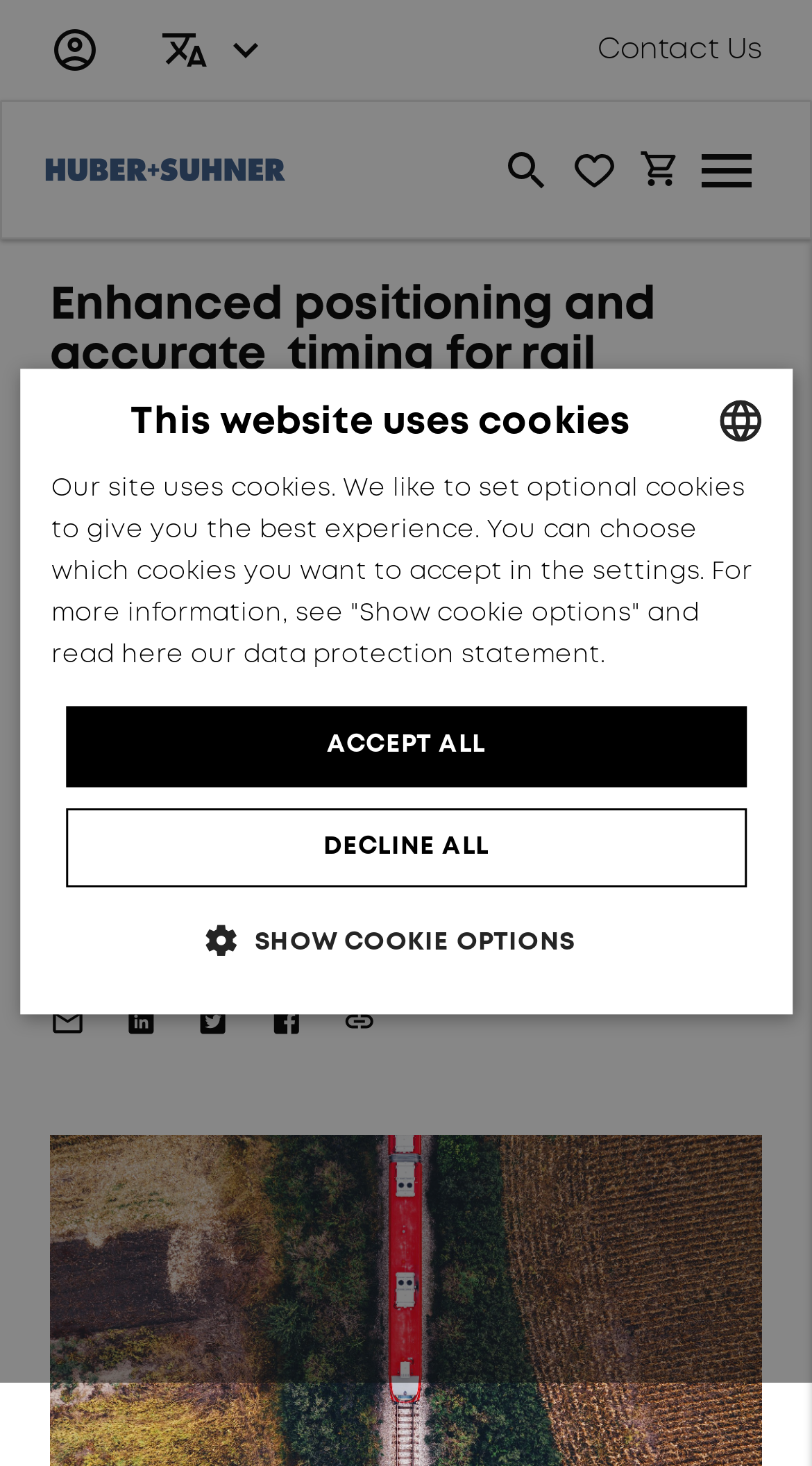Find the bounding box coordinates for the element that must be clicked to complete the instruction: "Contact us". The coordinates should be four float numbers between 0 and 1, indicated as [left, top, right, bottom].

[0.736, 0.026, 0.938, 0.043]